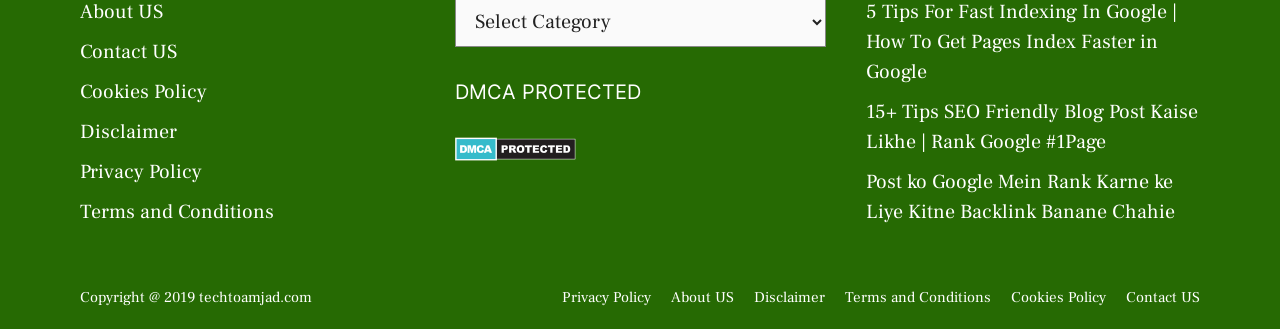Locate the bounding box coordinates of the area that needs to be clicked to fulfill the following instruction: "Click on Directions". The coordinates should be in the format of four float numbers between 0 and 1, namely [left, top, right, bottom].

None